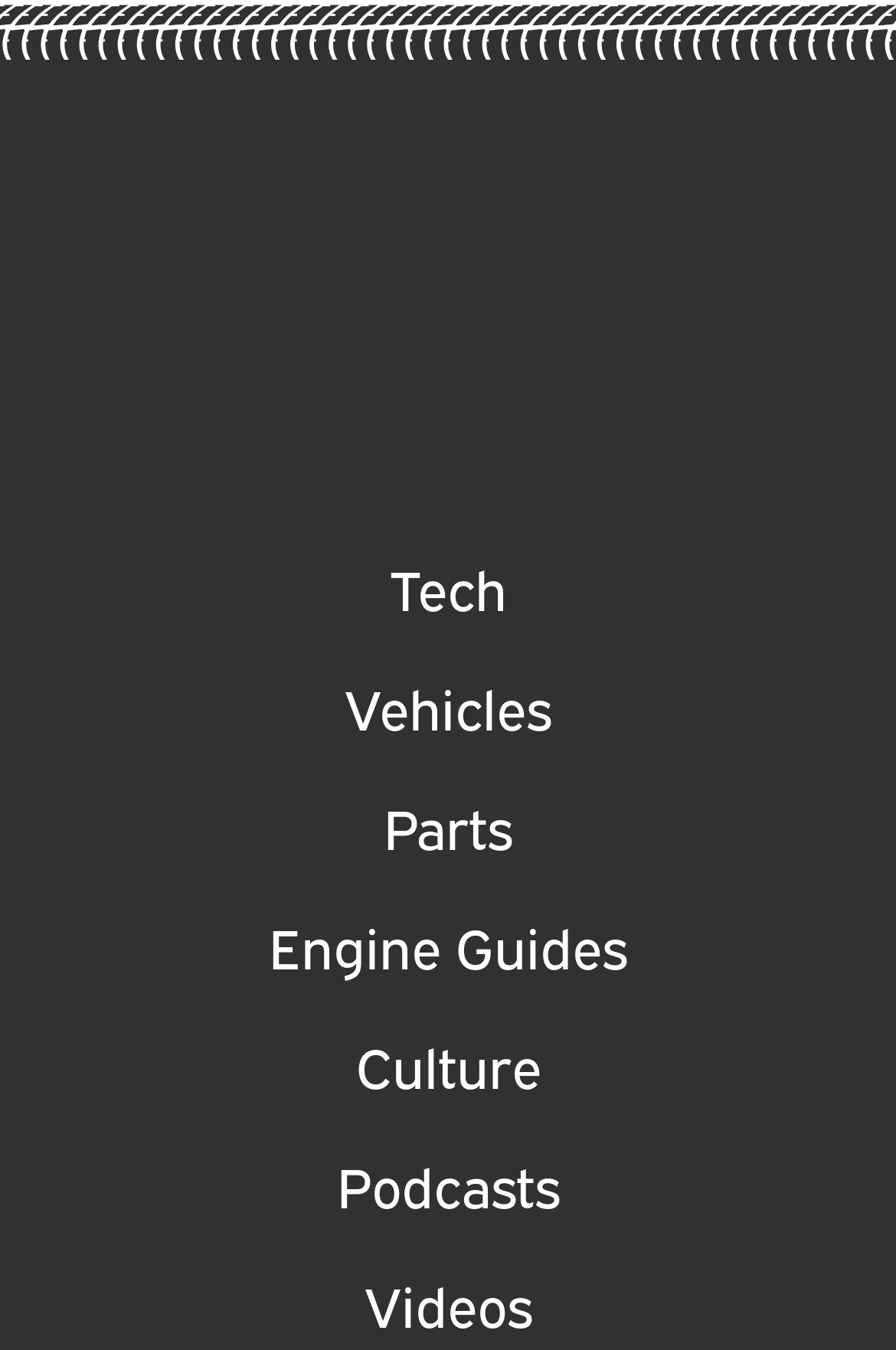Locate the bounding box coordinates of the area you need to click to fulfill this instruction: 'click on Tech'. The coordinates must be in the form of four float numbers ranging from 0 to 1: [left, top, right, bottom].

[0.435, 0.407, 0.565, 0.468]